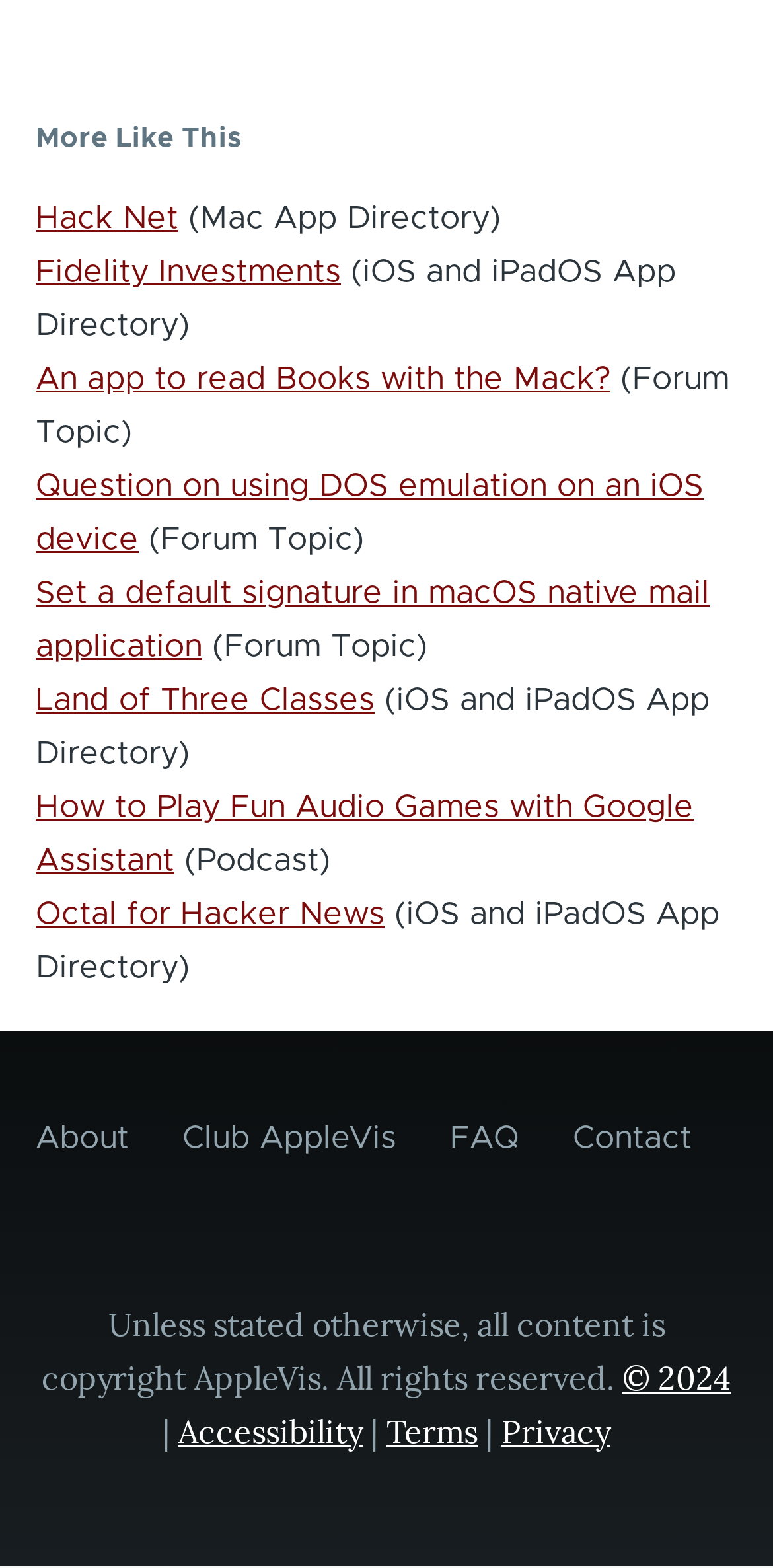What is the title of the section above the links?
Please respond to the question with a detailed and informative answer.

The title of the section above the links is 'More Like This', which is indicated by the heading element with the text 'More Like This' at the top of the section.